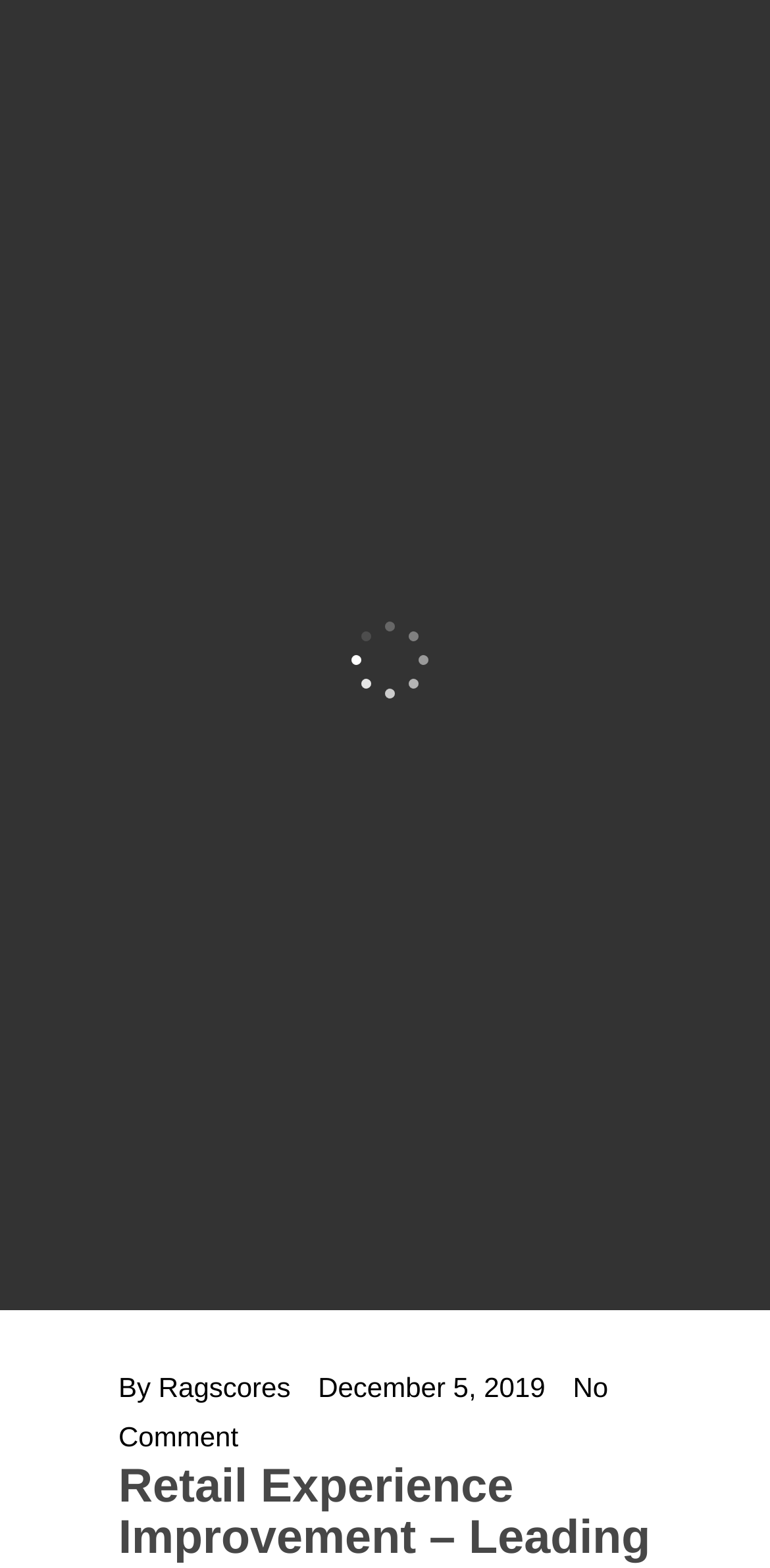Locate the bounding box of the UI element described in the following text: "info@servicesolutionsconsulting.in".

[0.34, 0.055, 0.811, 0.073]